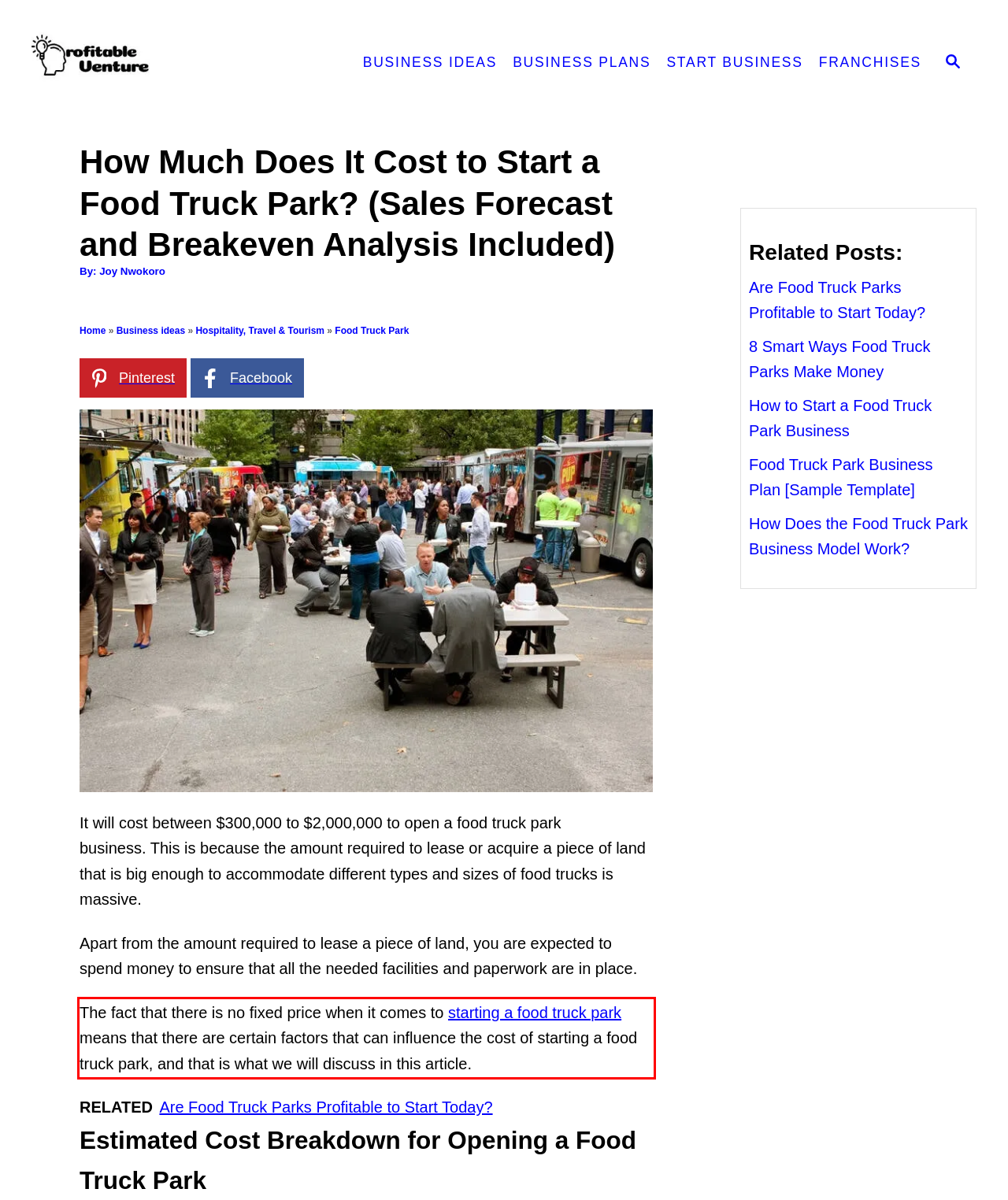Please examine the webpage screenshot containing a red bounding box and use OCR to recognize and output the text inside the red bounding box.

The fact that there is no fixed price when it comes to starting a food truck park means that there are certain factors that can influence the cost of starting a food truck park, and that is what we will discuss in this article.